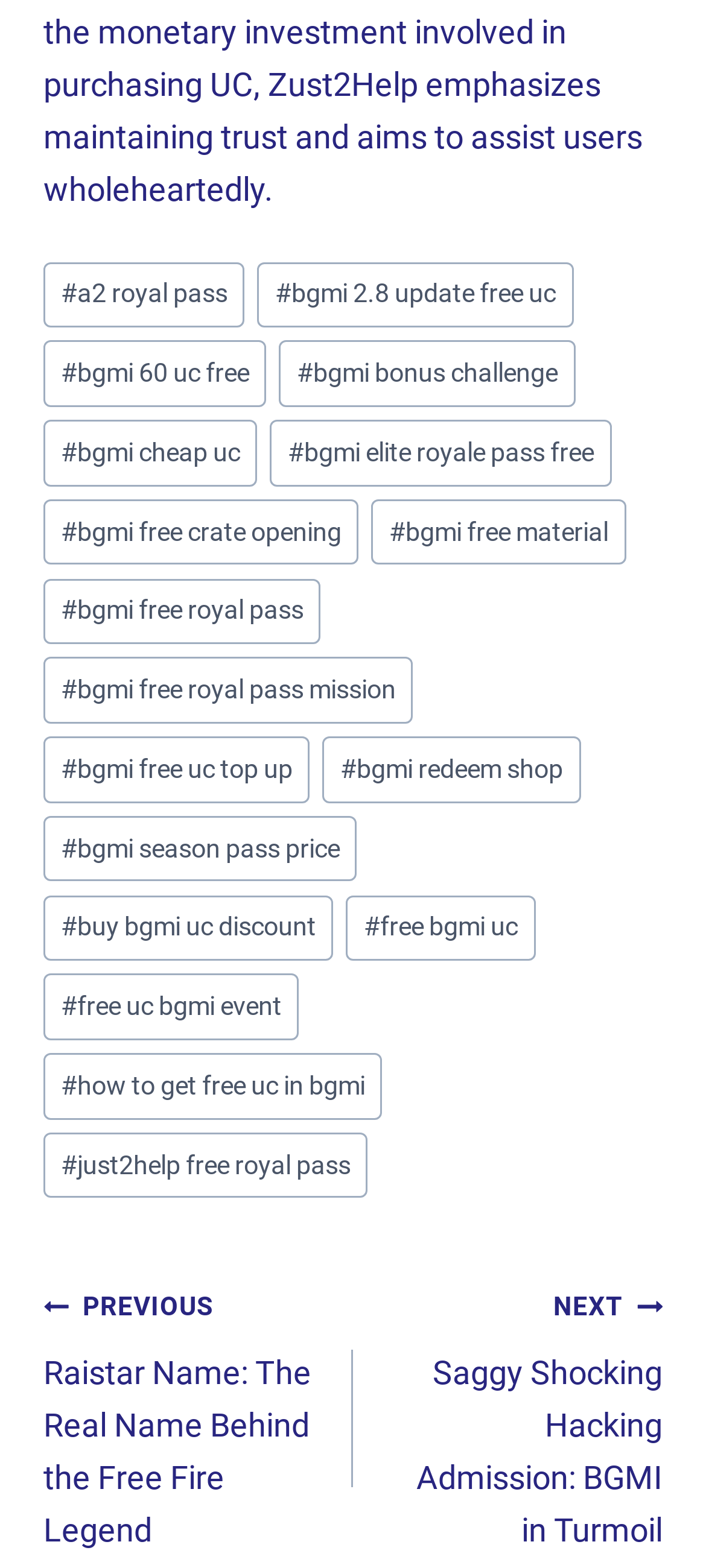Pinpoint the bounding box coordinates of the area that must be clicked to complete this instruction: "Navigate to the 'Posts' section".

[0.062, 0.816, 0.938, 0.993]